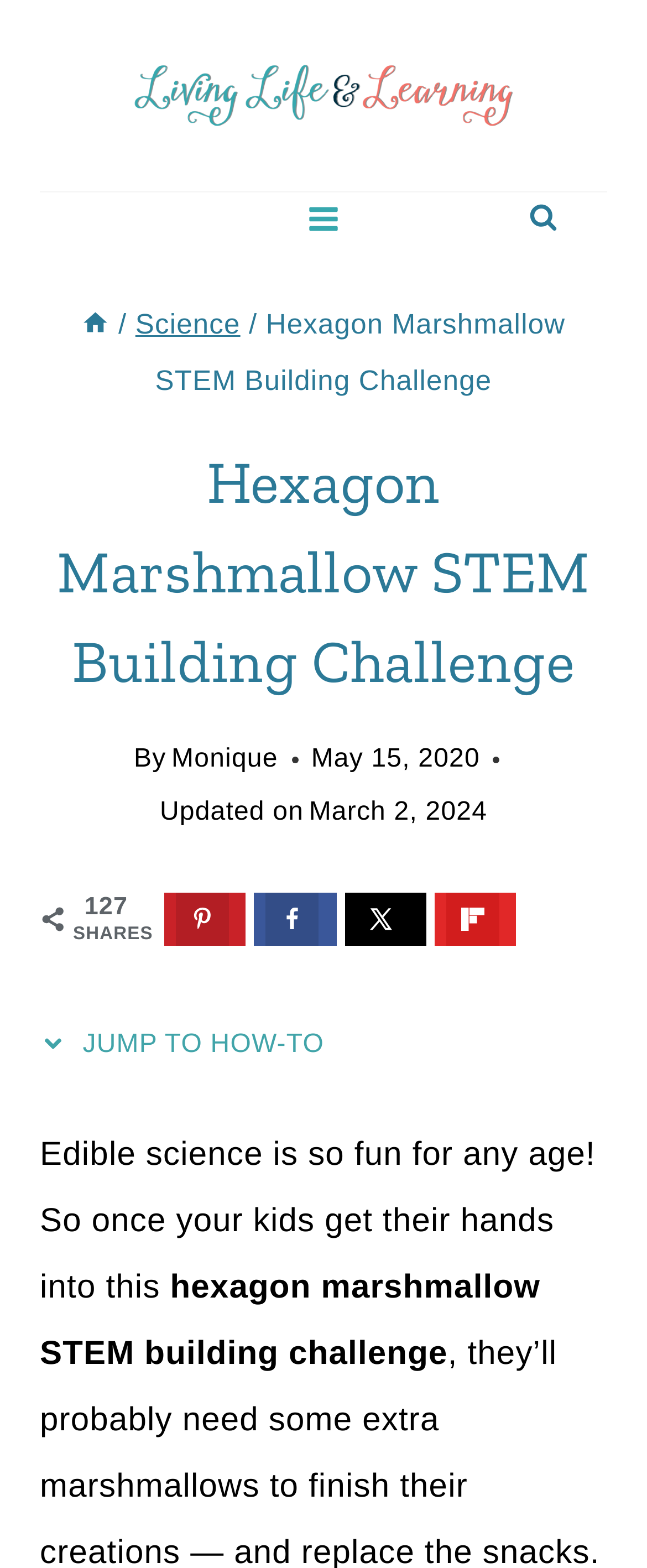How many shares does the article have?
Give a detailed response to the question by analyzing the screenshot.

I found the number of shares by looking at the social media buttons at the top of the page, which shows a number '127' next to the 'SHARES' text.